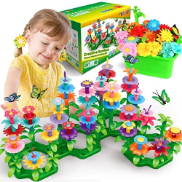Respond concisely with one word or phrase to the following query:
What adds to the enchanting atmosphere?

Butterflies